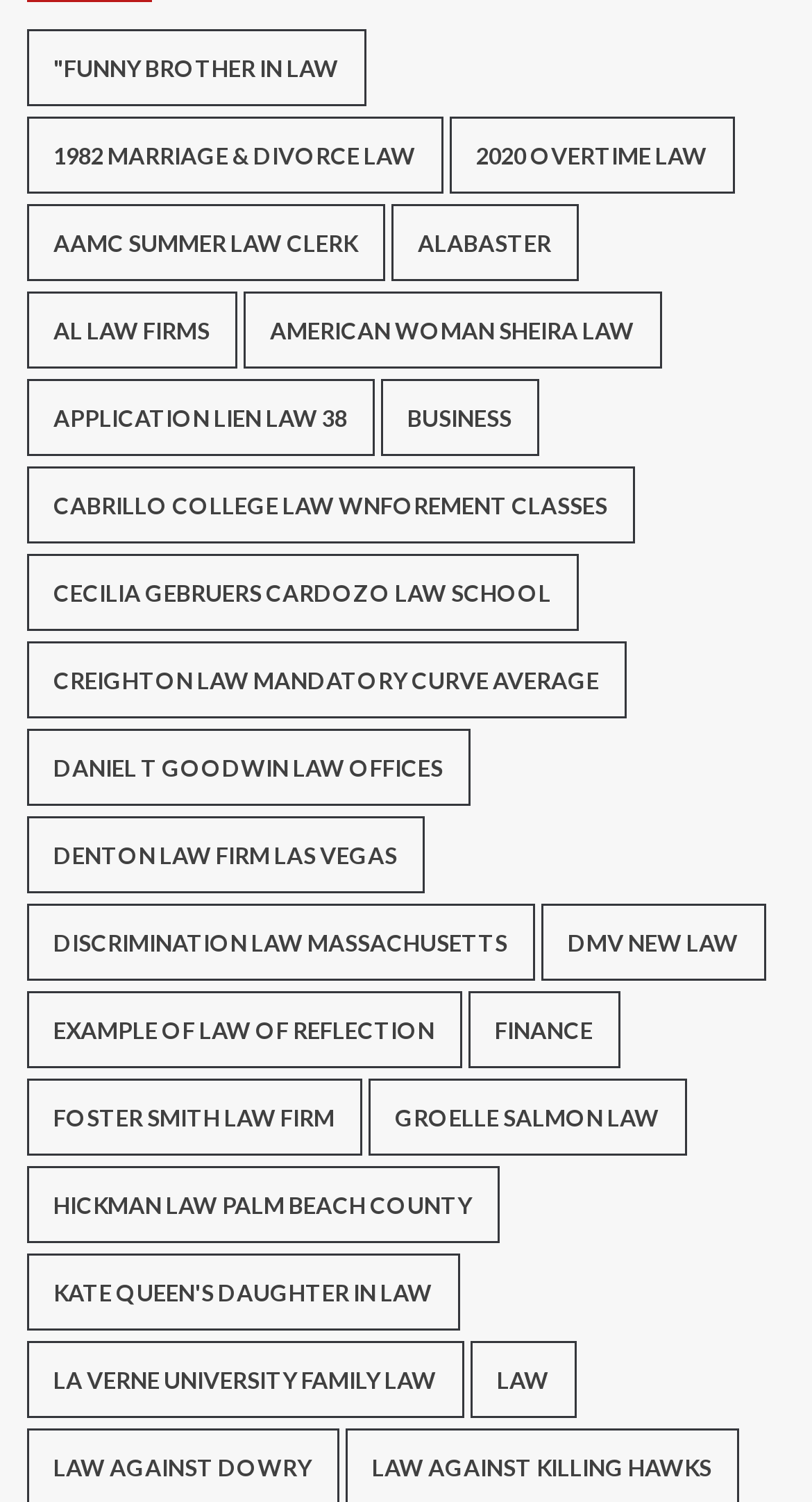Identify the bounding box for the UI element that is described as follows: "North Pole".

None